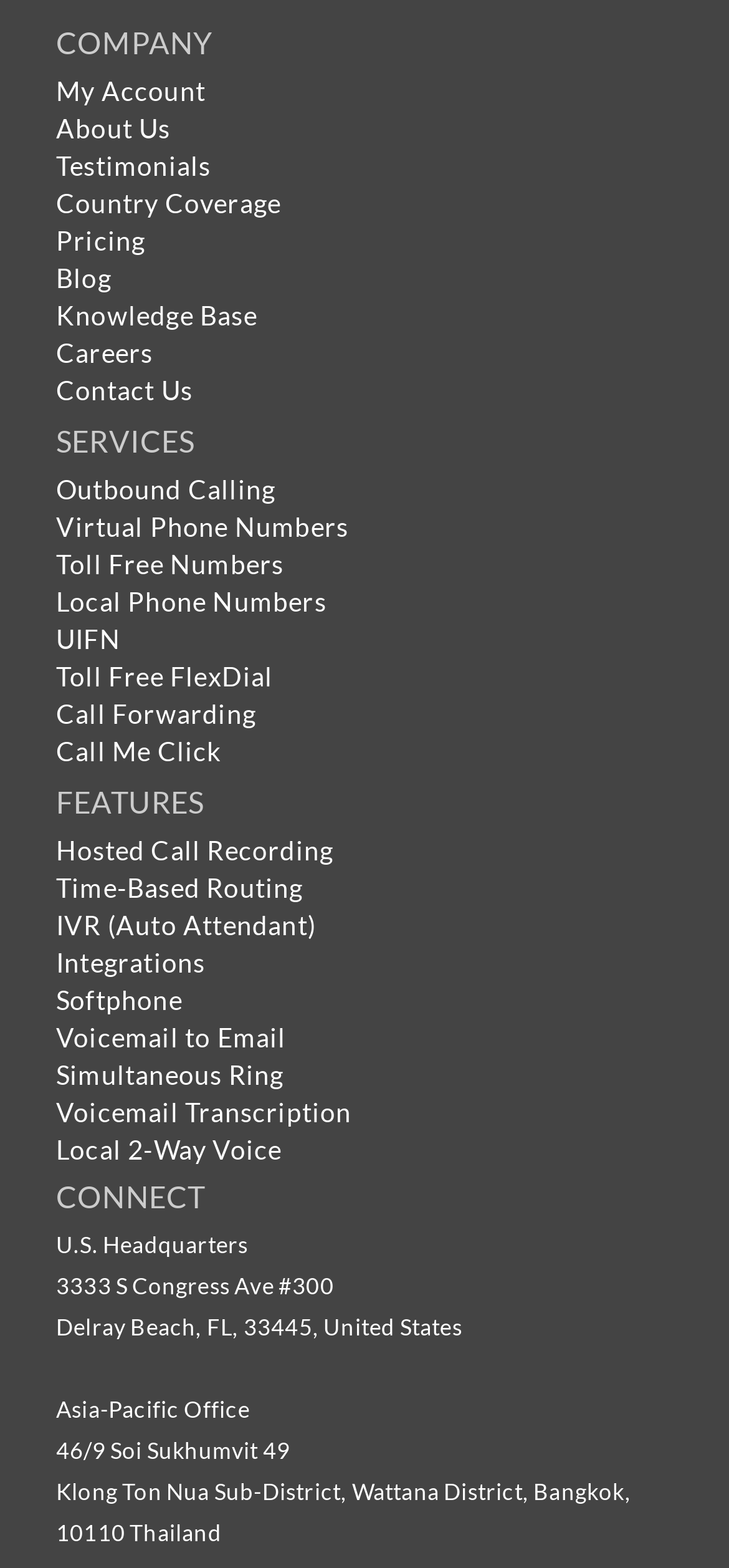Identify the bounding box for the element characterized by the following description: "Enzon Tan".

None